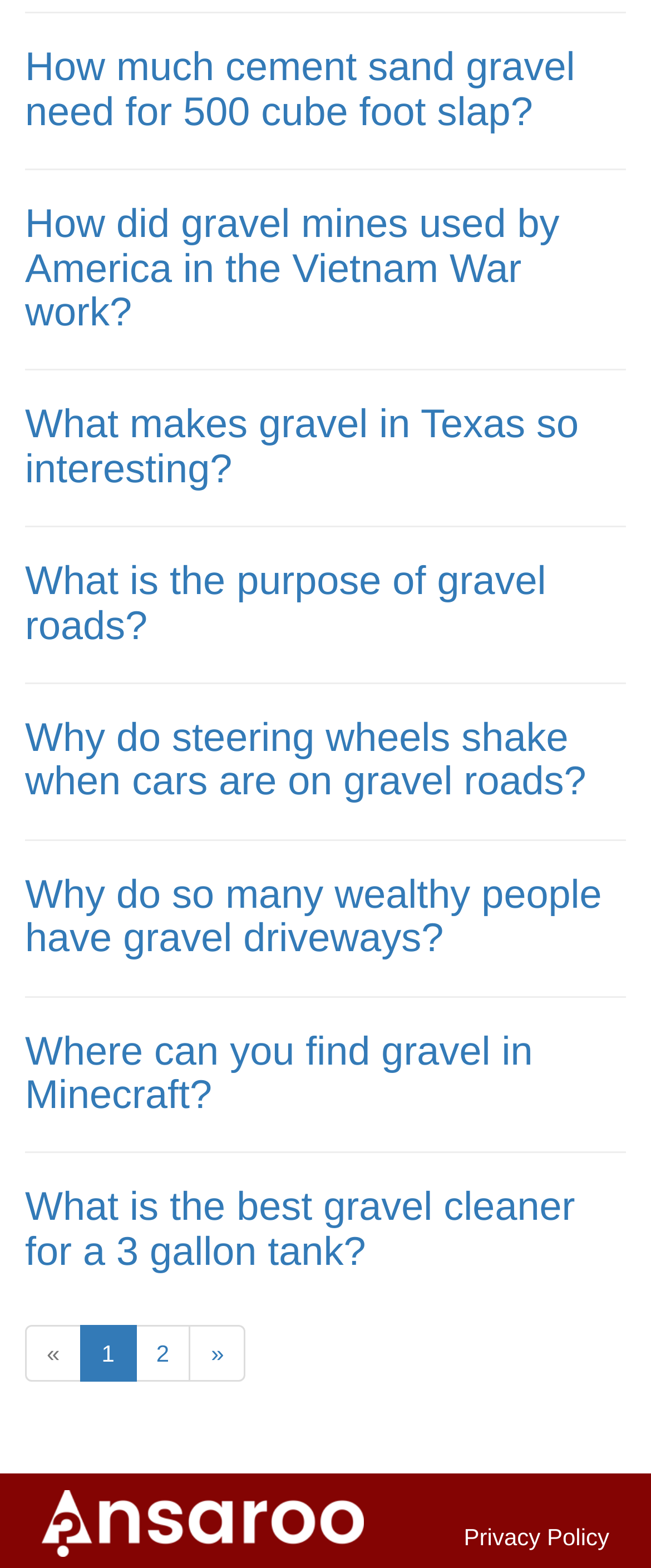Locate the bounding box coordinates of the element to click to perform the following action: 'Find out what is the best gravel cleaner for a 3 gallon tank'. The coordinates should be given as four float values between 0 and 1, in the form of [left, top, right, bottom].

[0.038, 0.756, 0.883, 0.813]